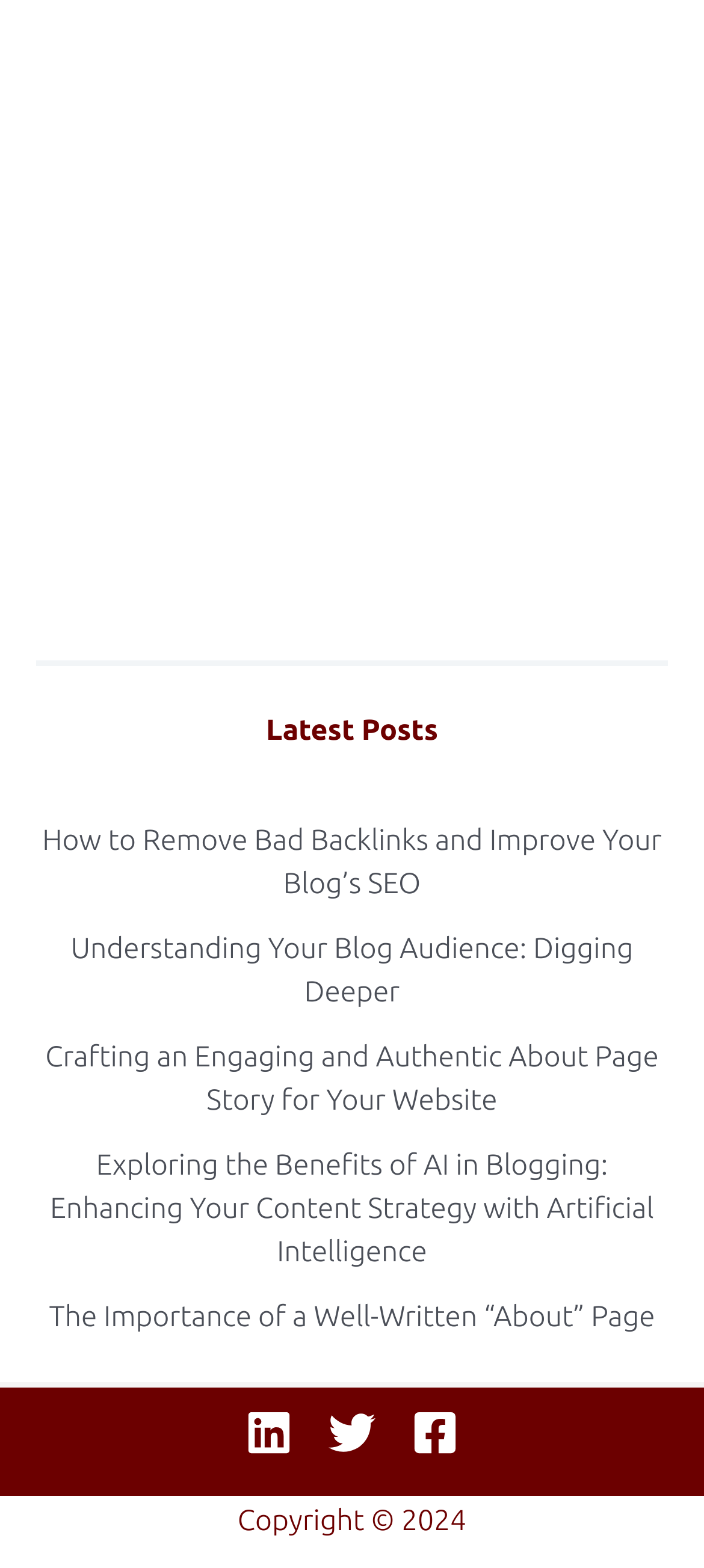Please identify the bounding box coordinates of the region to click in order to complete the given instruction: "Click on 'Linkedin'". The coordinates should be four float numbers between 0 and 1, i.e., [left, top, right, bottom].

[0.349, 0.899, 0.415, 0.929]